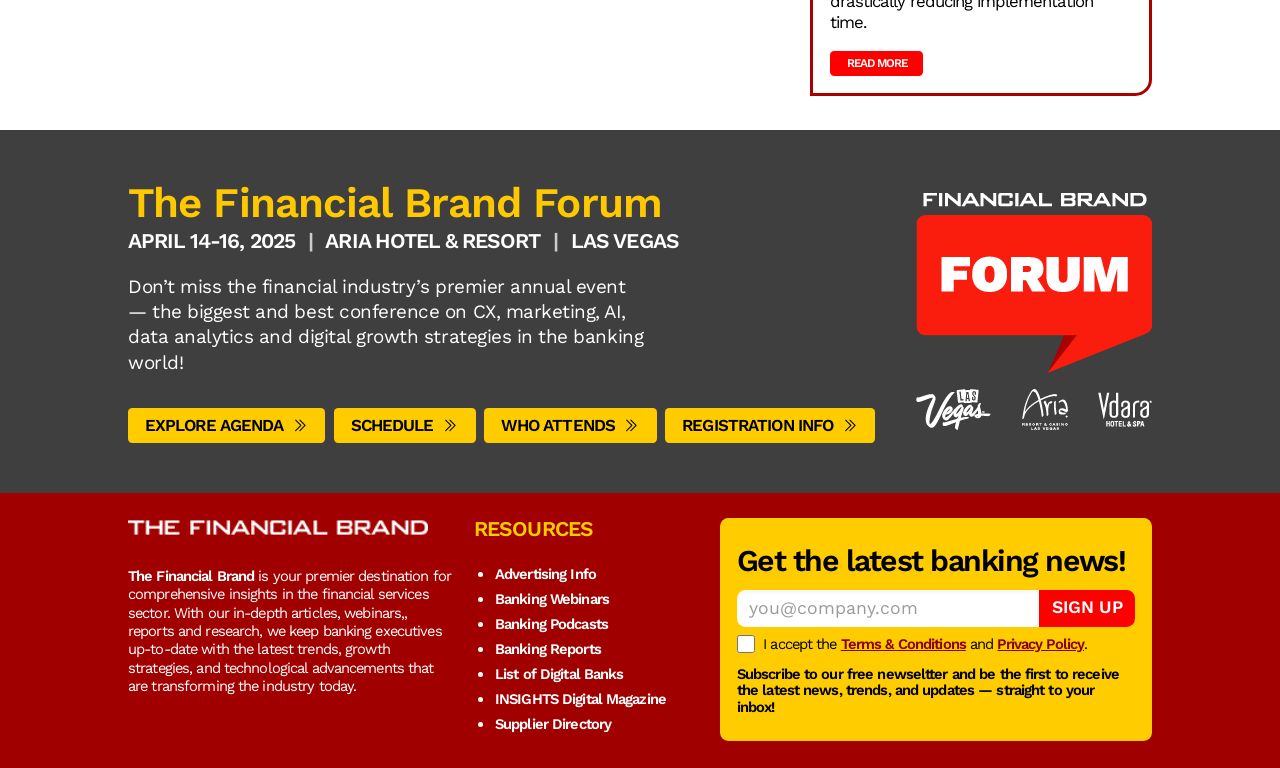Respond to the question below with a concise word or phrase:
What is the theme of the webpage?

Financial services